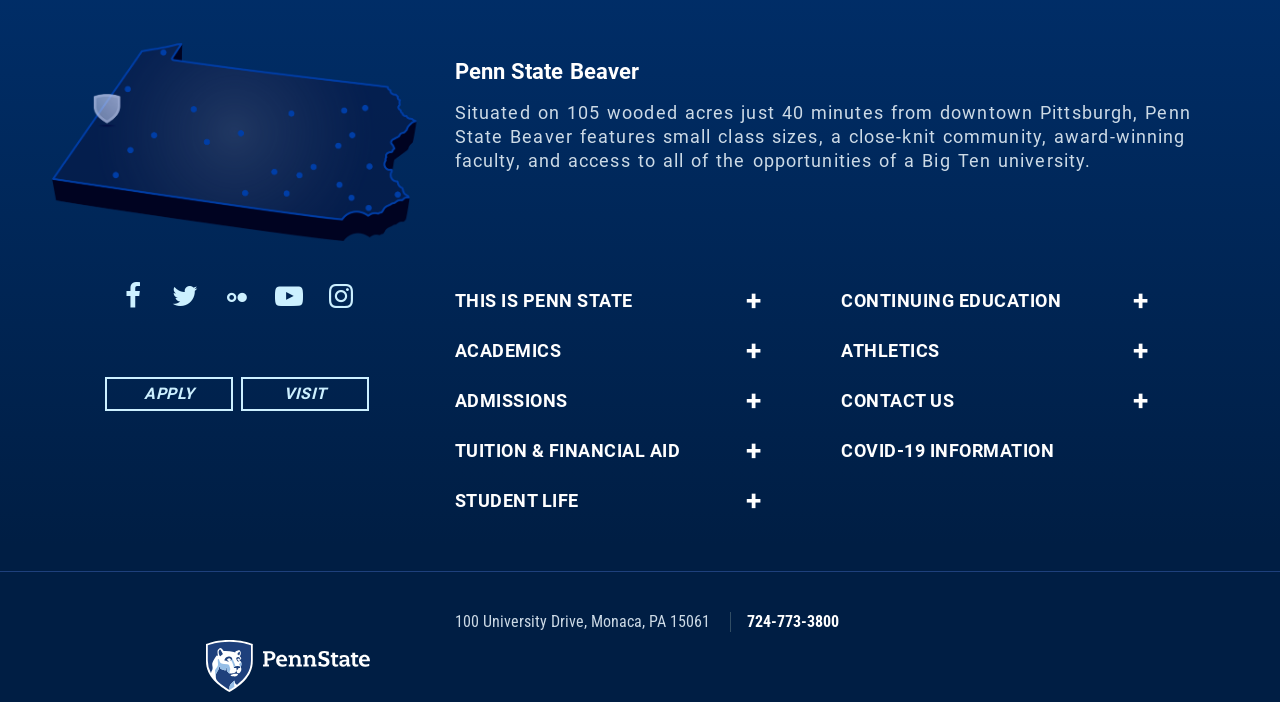Please give a concise answer to this question using a single word or phrase: 
How many main sections are available on the page?

9